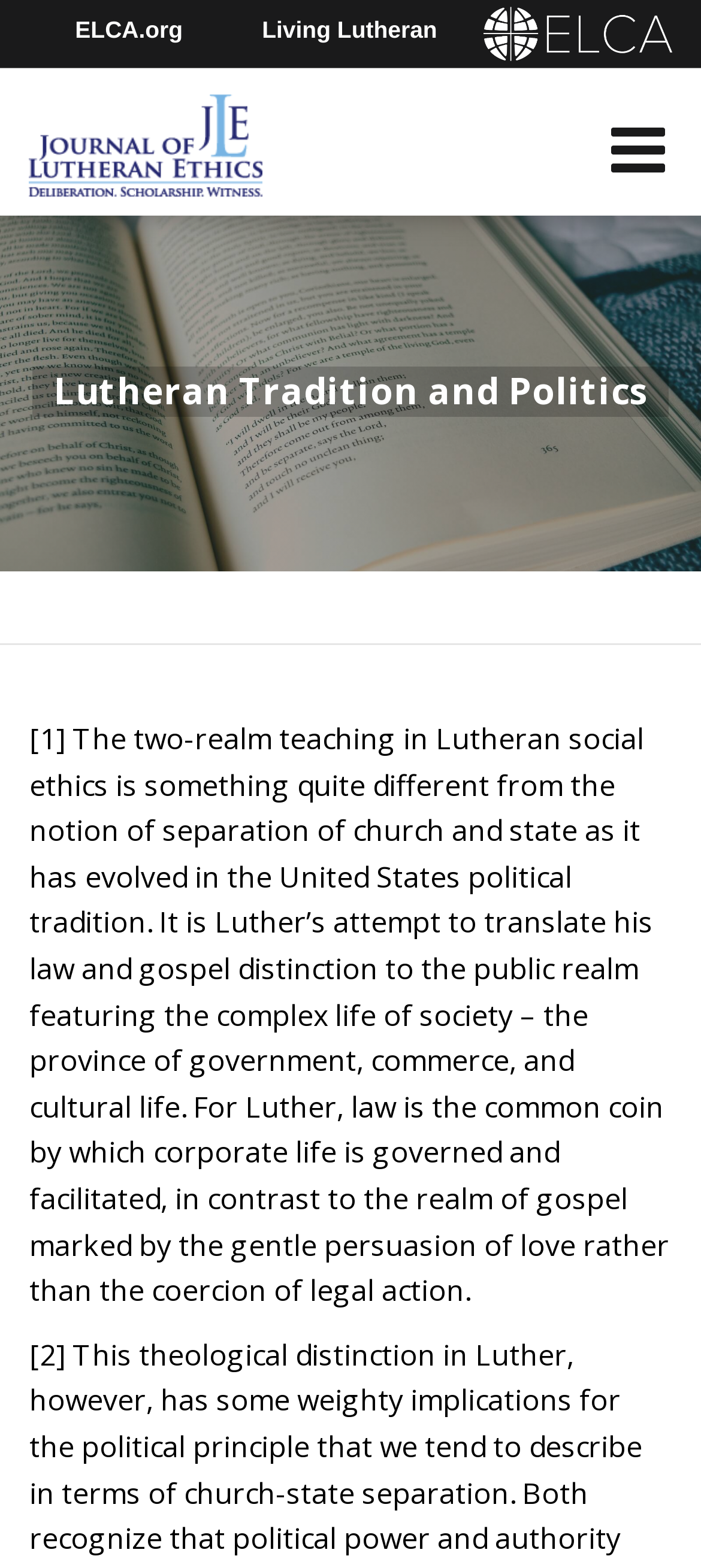Identify the bounding box for the described UI element. Provide the coordinates in (top-left x, top-left y, bottom-right x, bottom-right y) format with values ranging from 0 to 1: alt="Journal of Lutheran Ethics Logo"

[0.042, 0.078, 0.375, 0.103]